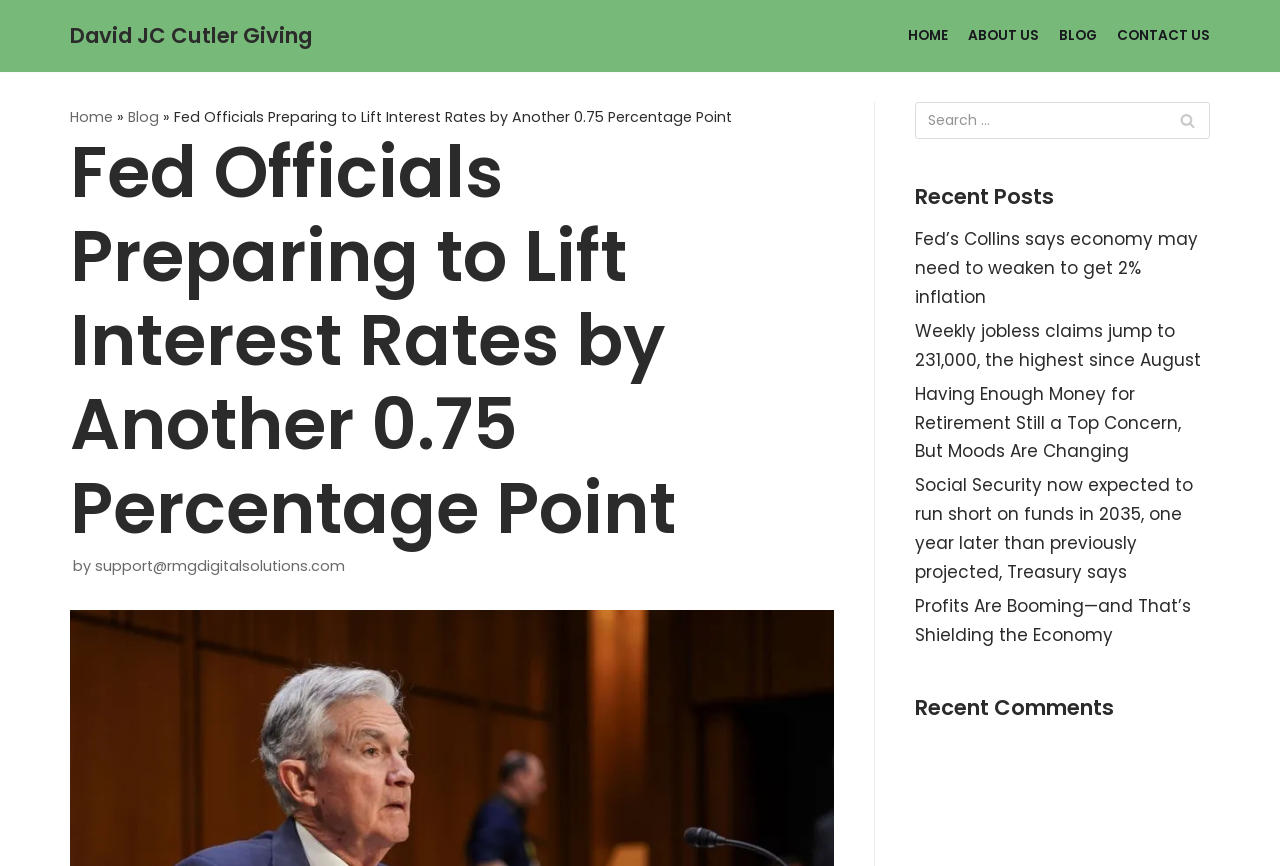Illustrate the webpage with a detailed description.

The webpage appears to be a news article or blog post discussing Federal Reserve officials' plans to raise interest rates. At the top of the page, there is a link to "Skip to content" and a link to "David JC Cutler Giving". Below these links, there is a primary navigation menu with links to "HOME", "ABOUT US", "BLOG", and "CONTACT US". 

To the right of the navigation menu, there is a section with a heading that matches the meta description, "Fed Officials Preparing to Lift Interest Rates by Another 0.75 Percentage Point". Below this heading, there is a link to "support@rmgdigitalsolutions.com".

On the right side of the page, there is a complementary section that takes up most of the vertical space. This section contains a search bar with a search box and a "Search" button. Below the search bar, there are several links to recent posts, including "Fed’s Collins says economy may need to weaken to get 2% inflation", "Weekly jobless claims jump to 231,000, the highest since August", and several others. These links are stacked vertically, with the most recent post at the top. 

There are also two static text elements, one labeled "Recent Posts" and another labeled "Recent Comments", which serve as headings for the recent posts section.